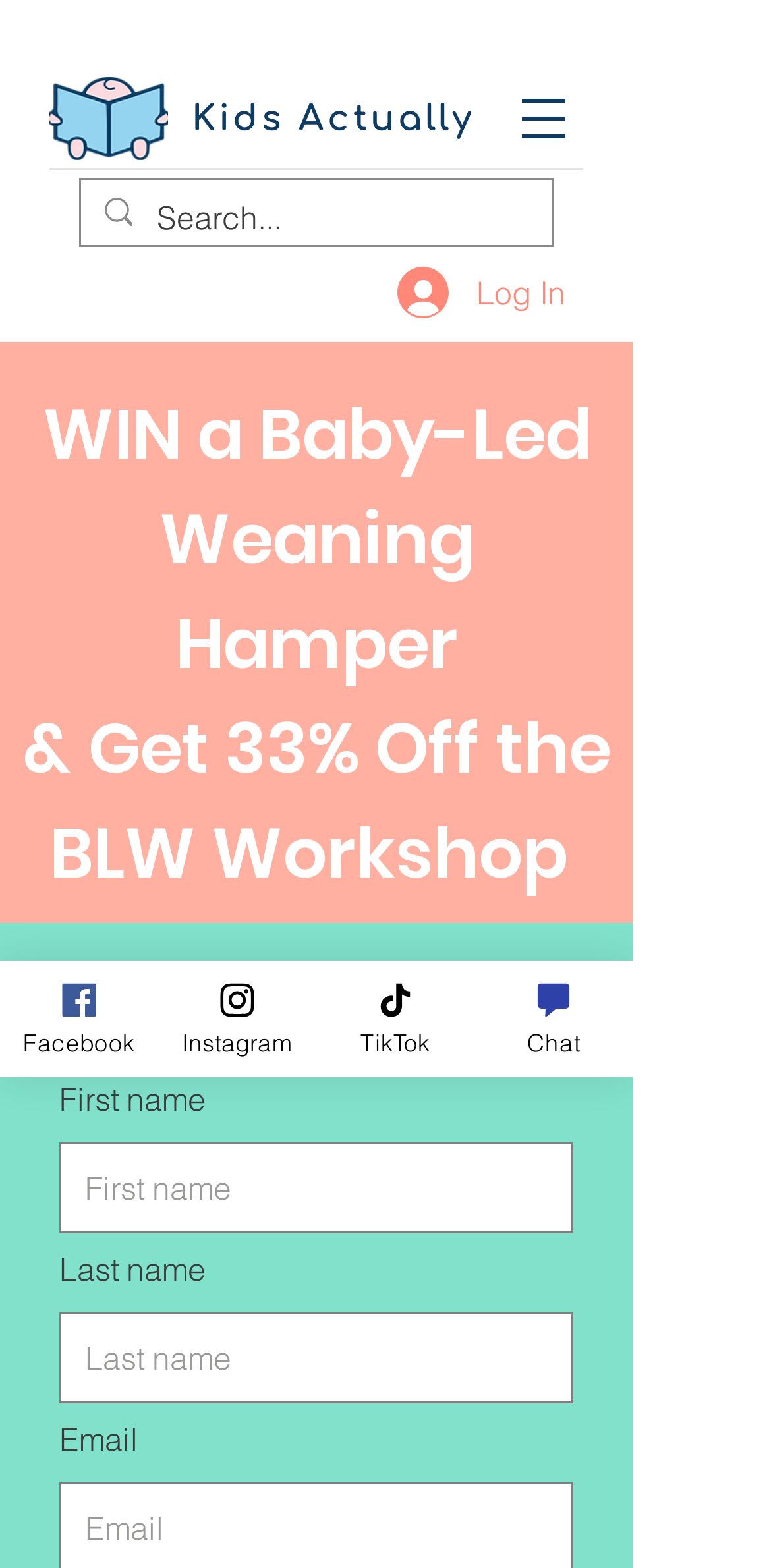Specify the bounding box coordinates of the area that needs to be clicked to achieve the following instruction: "Log In".

[0.479, 0.163, 0.769, 0.211]